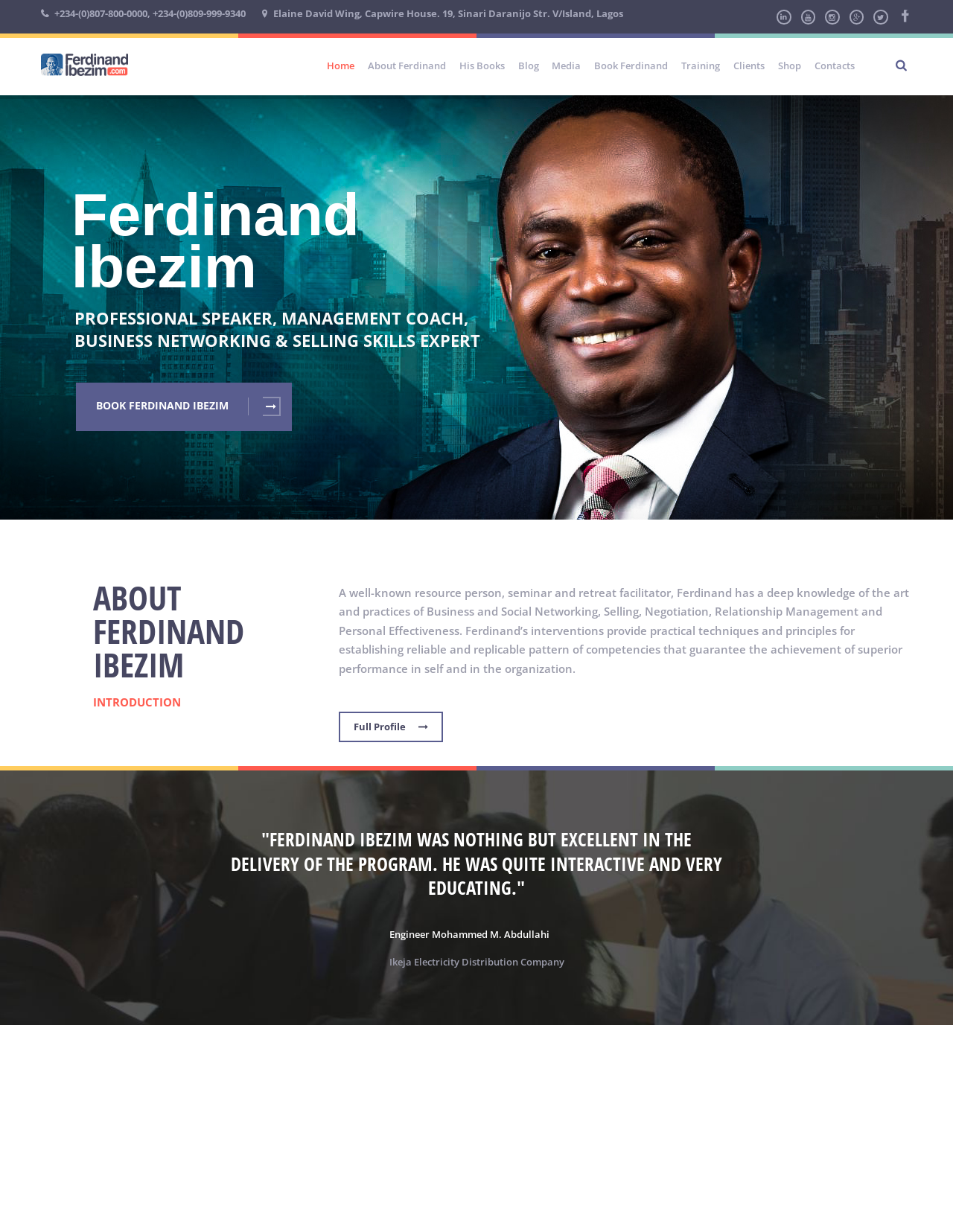What is the name of the company where Engineer Mohammed M. Abdullahi works?
Kindly offer a comprehensive and detailed response to the question.

According to the webpage, Engineer Mohammed M. Abdullahi, who provided a testimonial about Ferdinand Ibezim, works at Ikeja Electricity Distribution Company.